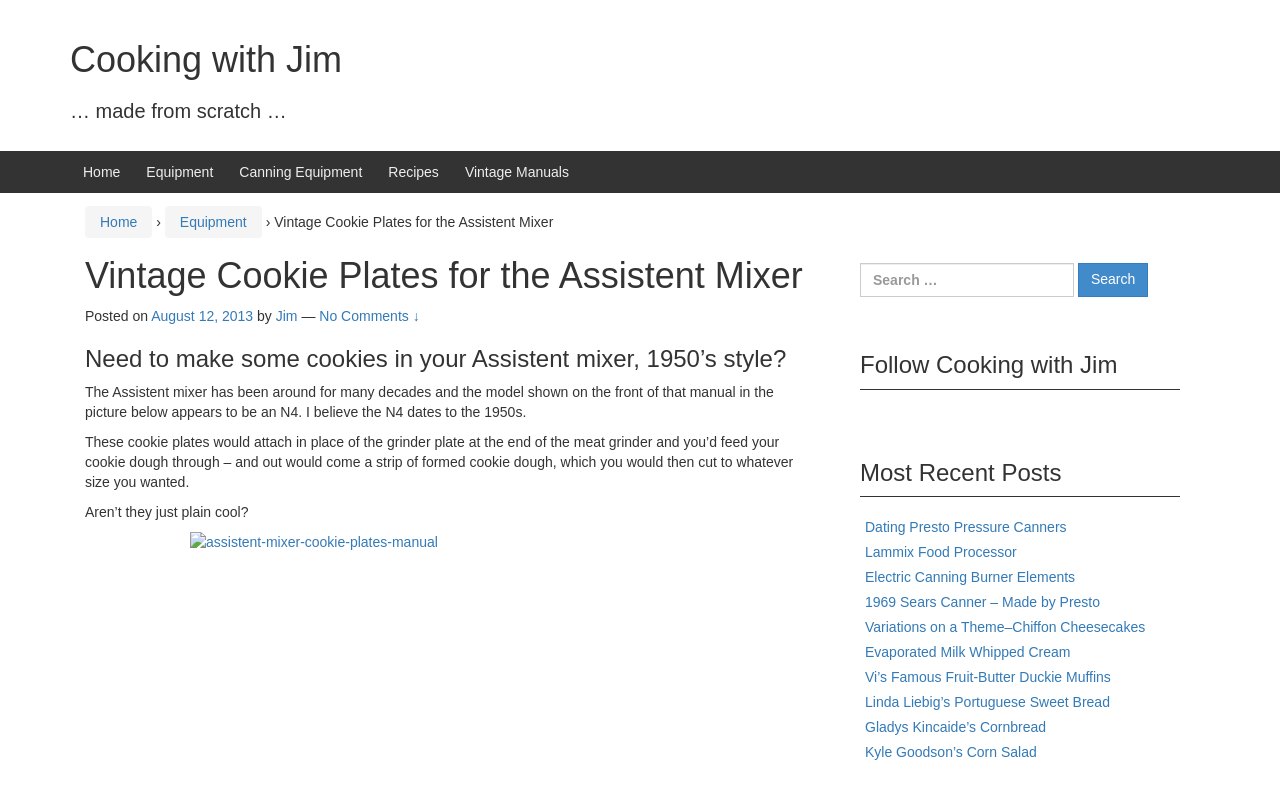Please determine the bounding box coordinates, formatted as (top-left x, top-left y, bottom-right x, bottom-right y), with all values as floating point numbers between 0 and 1. Identify the bounding box of the region described as: Linda Liebig’s Portuguese Sweet Bread

[0.676, 0.874, 0.867, 0.894]